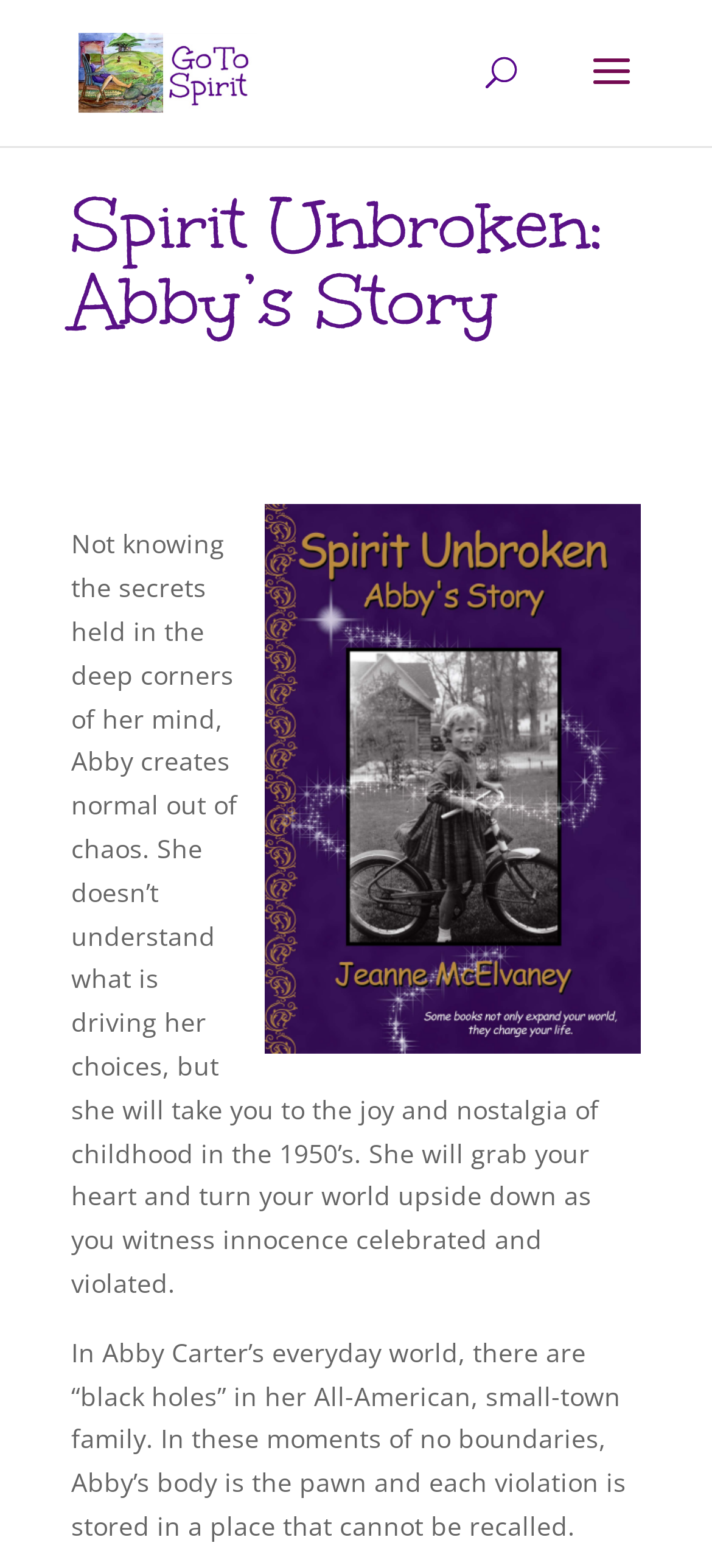What is the tone of the story?
Please respond to the question thoroughly and include all relevant details.

The text 'She will grab your heart and turn your world upside down...' suggests that the story is emotional and will have a strong impact on the reader, implying a emotional tone.